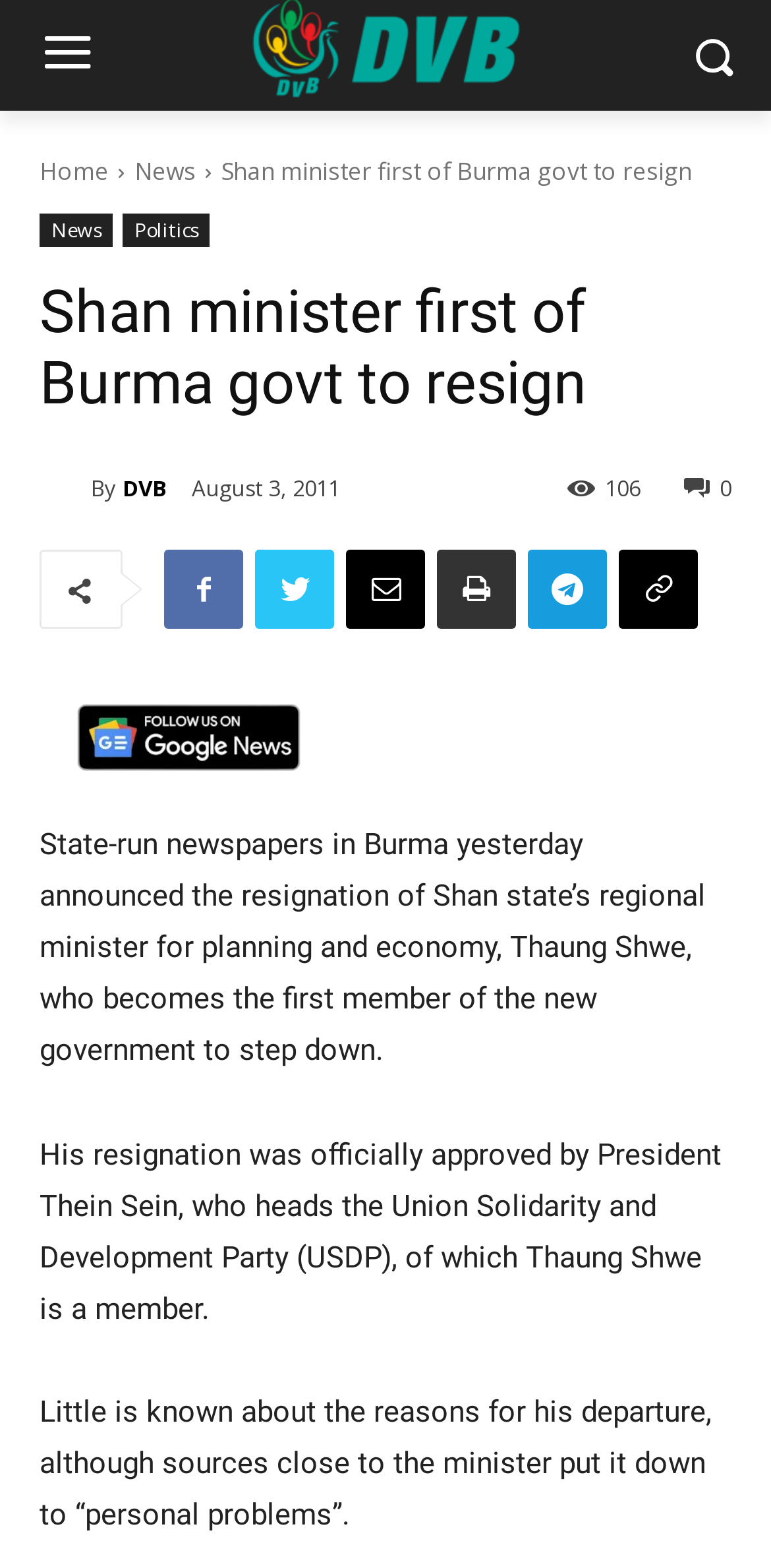Please identify the bounding box coordinates of the element that needs to be clicked to execute the following command: "Click the link to view more information". Provide the bounding box using four float numbers between 0 and 1, formatted as [left, top, right, bottom].

[0.887, 0.3, 0.949, 0.319]